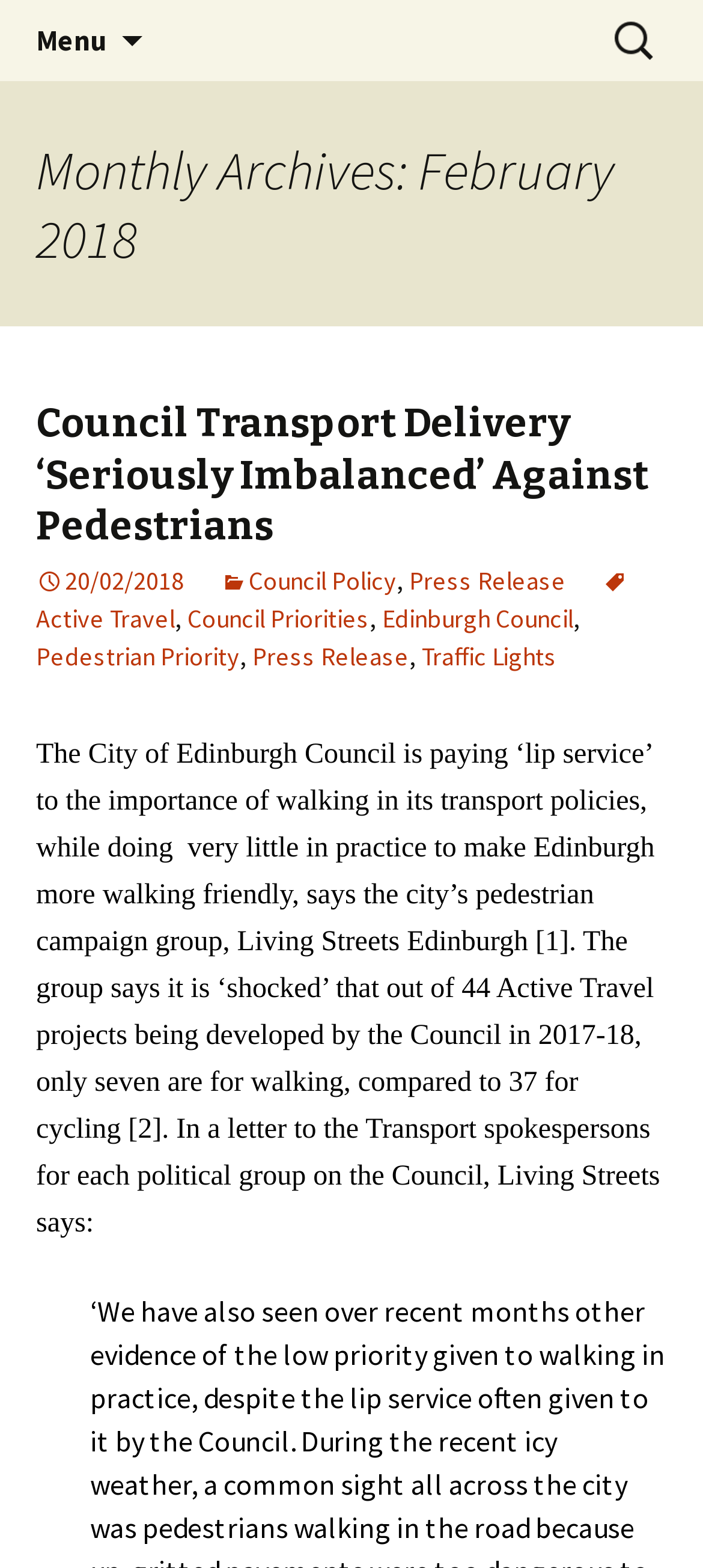Determine the bounding box coordinates for the UI element with the following description: "Menu". The coordinates should be four float numbers between 0 and 1, represented as [left, top, right, bottom].

[0.0, 0.0, 0.203, 0.052]